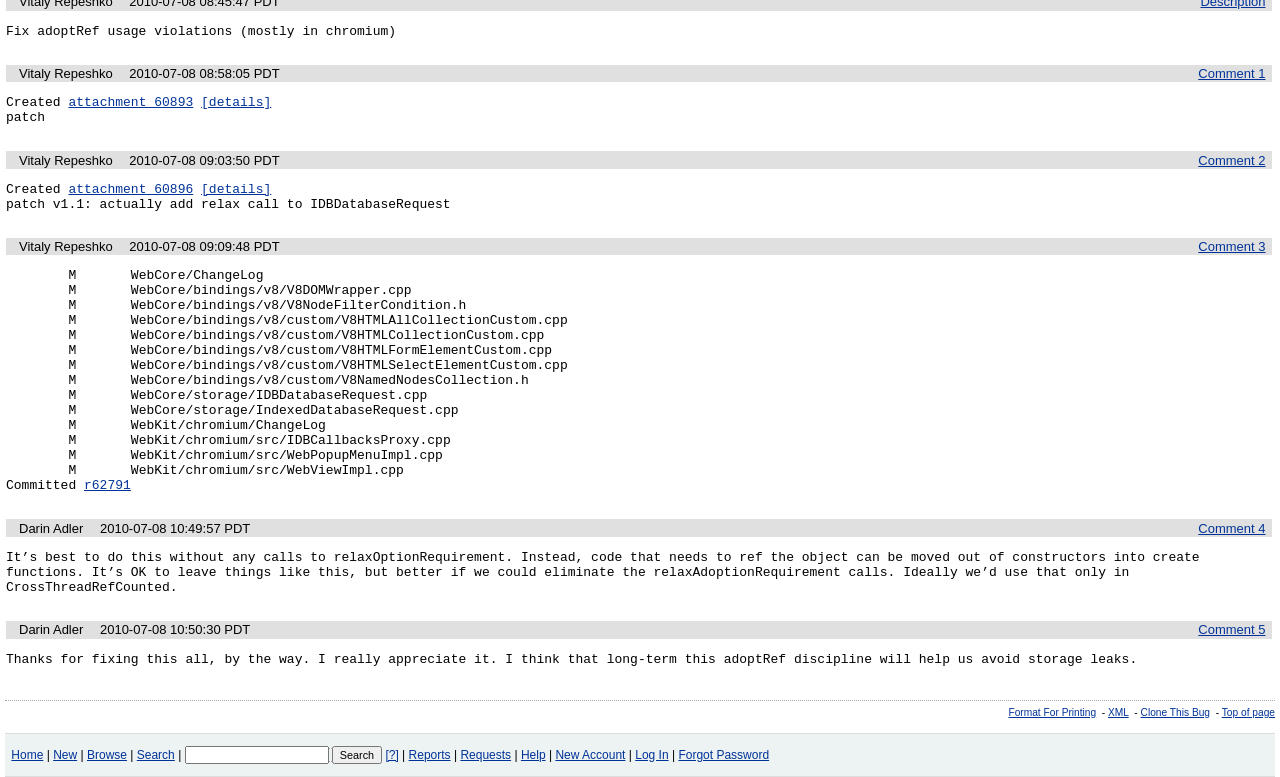Please specify the bounding box coordinates in the format (top-left x, top-left y, bottom-right x, bottom-right y), with values ranging from 0 to 1. Identify the bounding box for the UI component described as follows: Clone This Bug

[0.891, 0.909, 0.945, 0.924]